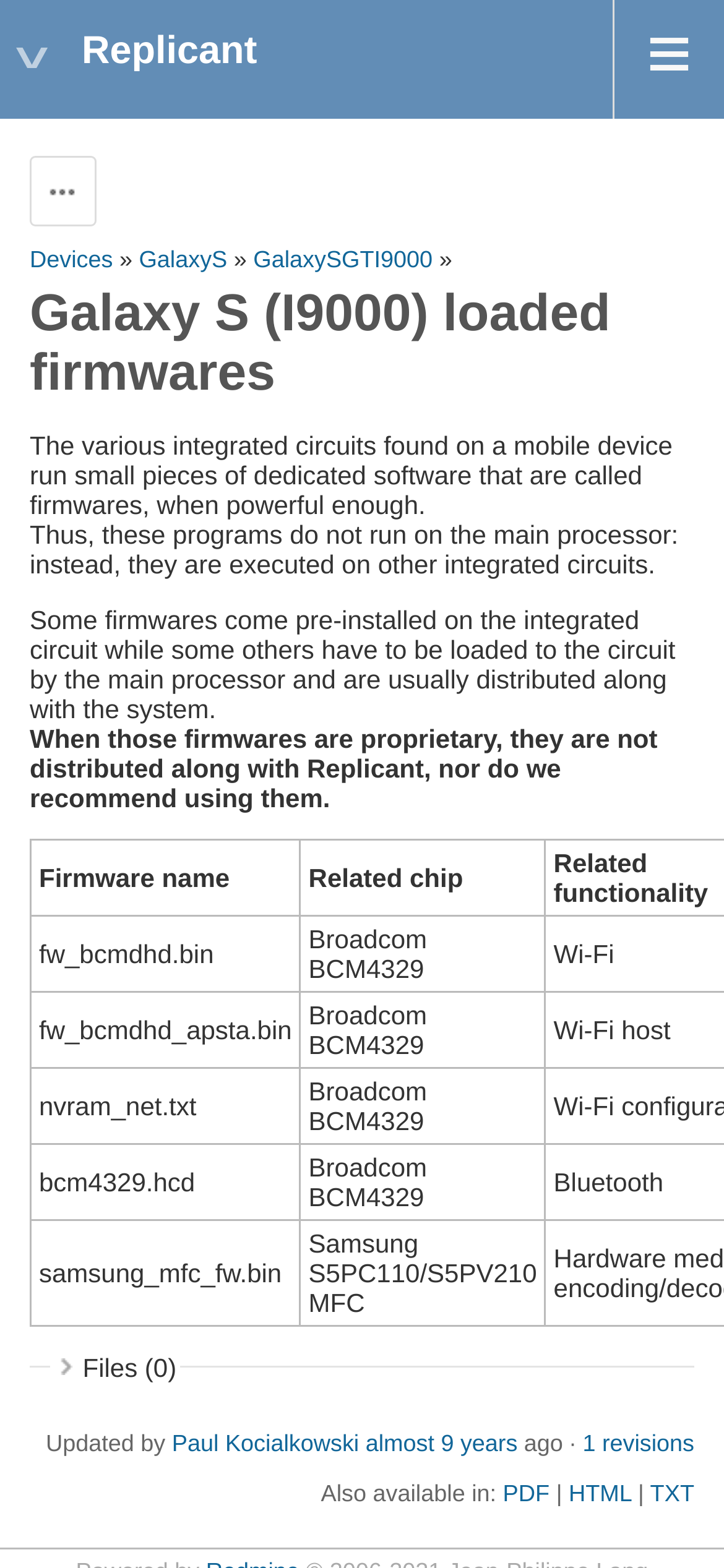Determine the bounding box coordinates of the region to click in order to accomplish the following instruction: "Click on Paul Kocialkowski". Provide the coordinates as four float numbers between 0 and 1, specifically [left, top, right, bottom].

[0.237, 0.913, 0.496, 0.929]